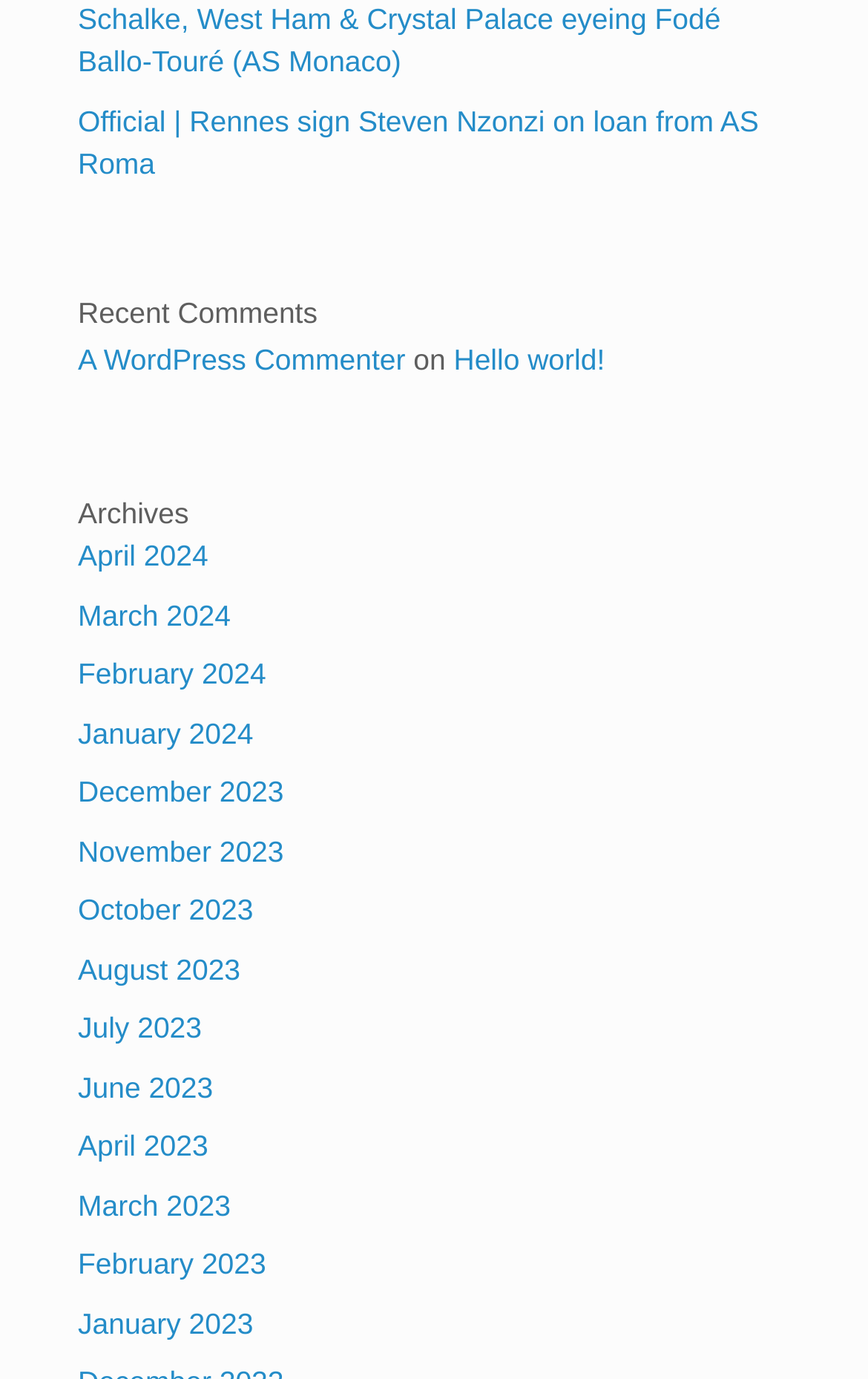Please study the image and answer the question comprehensively:
How many articles are linked on the page?

I counted the number of article links at the top of the page and found two articles: 'Schalke, West Ham & Crystal Palace eyeing Fodé Ballo-Touré (AS Monaco)' and 'Official | Rennes sign Steven Nzonzi on loan from AS Roma'.